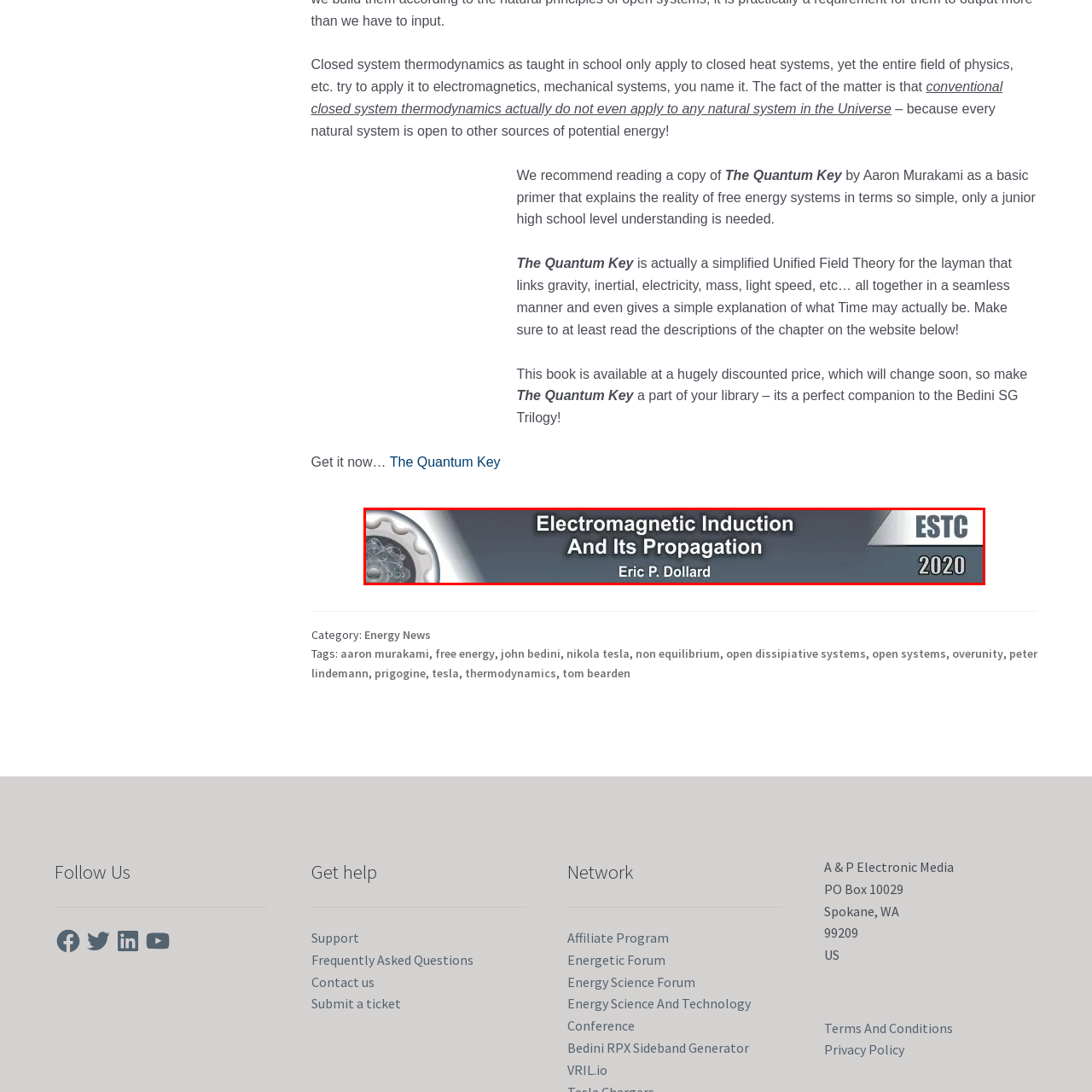Create a detailed description of the image enclosed by the red bounding box.

This image presents the title and author of the work titled "Electromagnetic Induction And Its Propagation," authored by Eric P. Dollard. The design features a modern graphic aesthetic with a blend of dark and light tones, creating a professional appearance that reflects the subject matter's complexity. The title is prominently displayed at the center, emphasizing its significance in the field of electromagnetic studies. The year 2020 is indicated on the right side, suggesting the publication date. This piece may serve as a scholarly resource for those interested in advanced concepts related to electromagnetic induction and its applications.